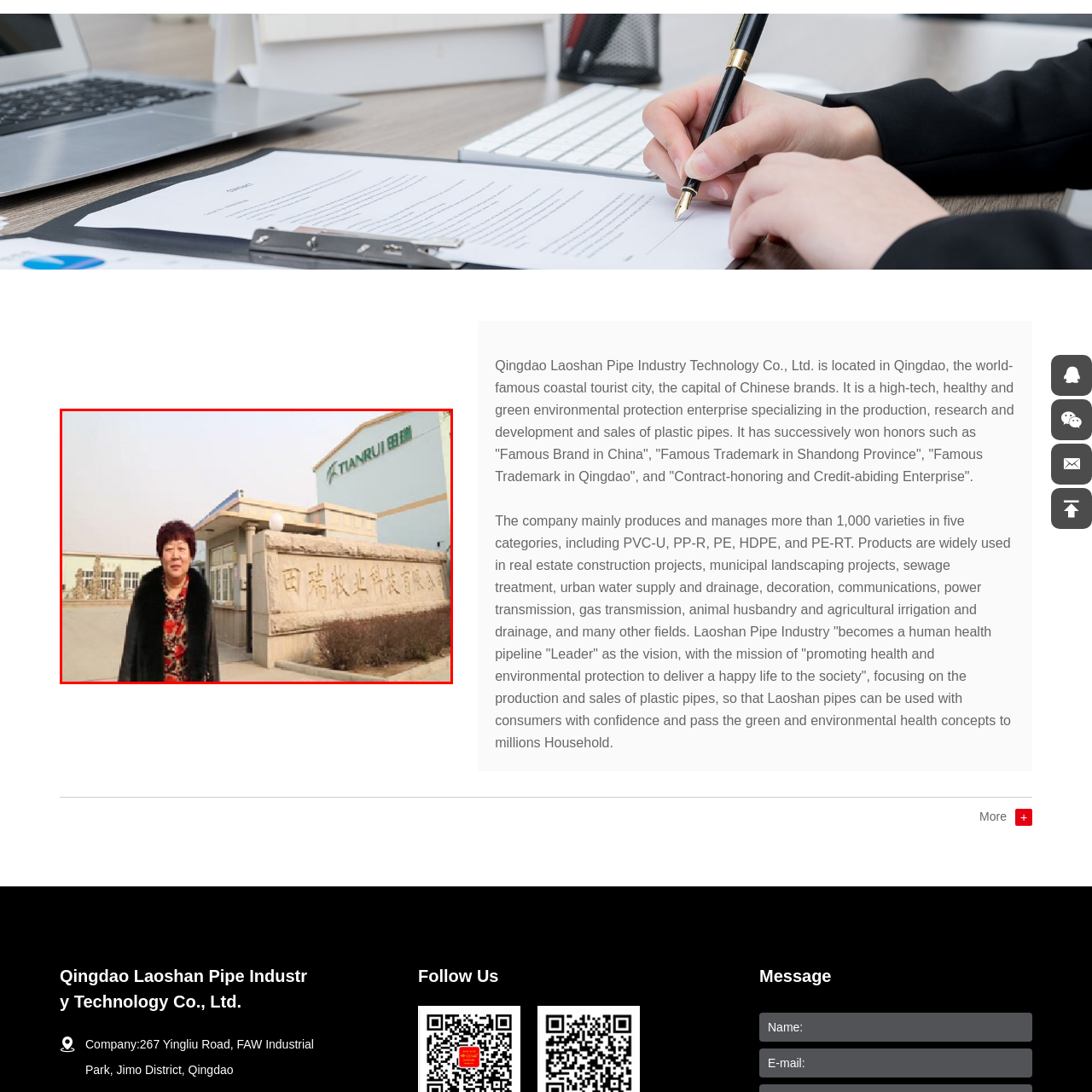What type of environment is hinted at by the building's entrance?
Observe the image within the red bounding box and formulate a detailed response using the visual elements present.

The welcoming entrance of the corporate building hints at a professional environment, suggesting a formal and organized workspace within the company.